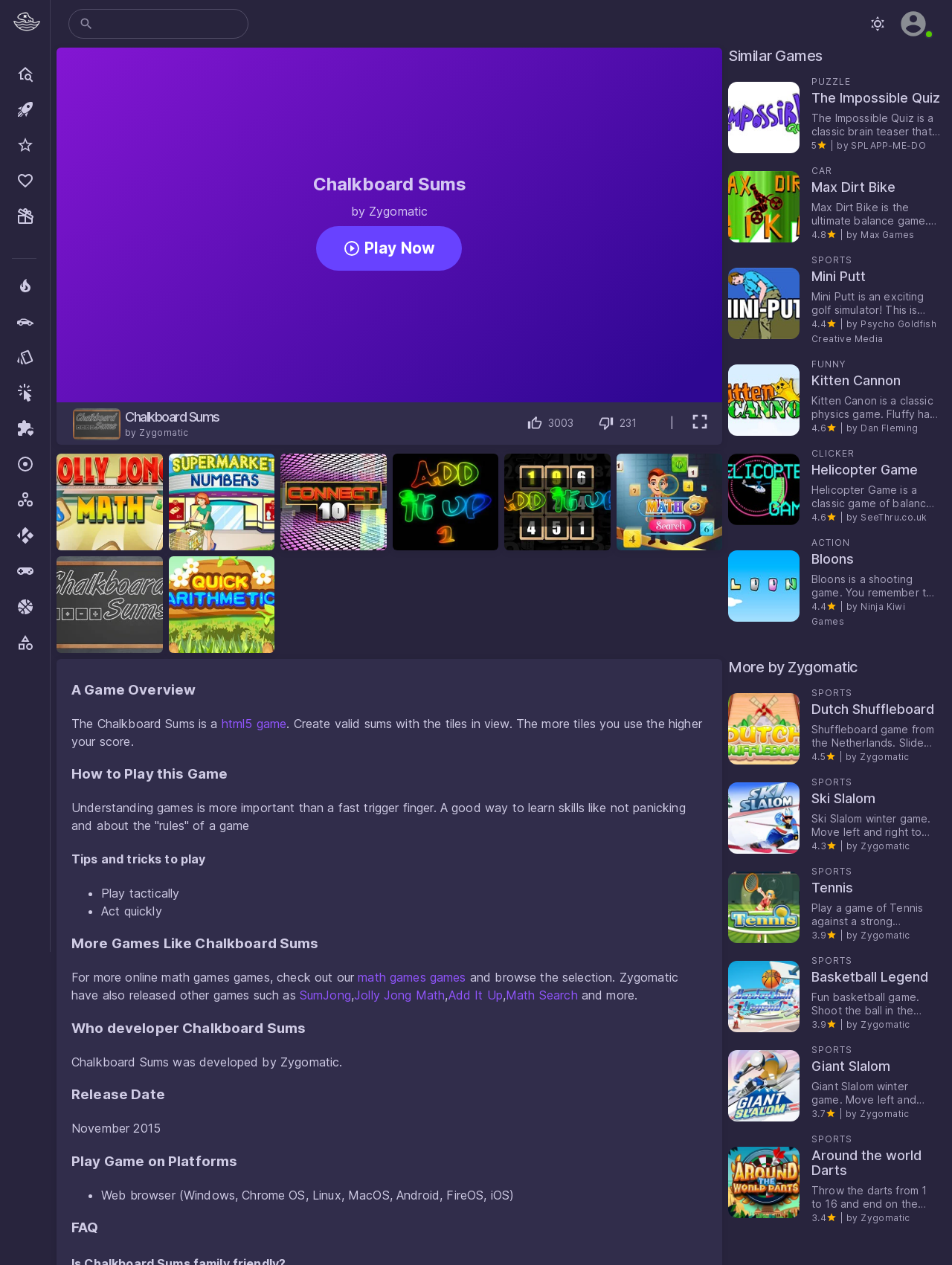What is the release date of Chalkboard Sums?
Could you answer the question with a detailed and thorough explanation?

The release date of Chalkboard Sums can be found in the section 'Release Date' which is located at the bottom of the webpage, and it is stated that 'Chalkboard Sums' was released in 'November 2015'.